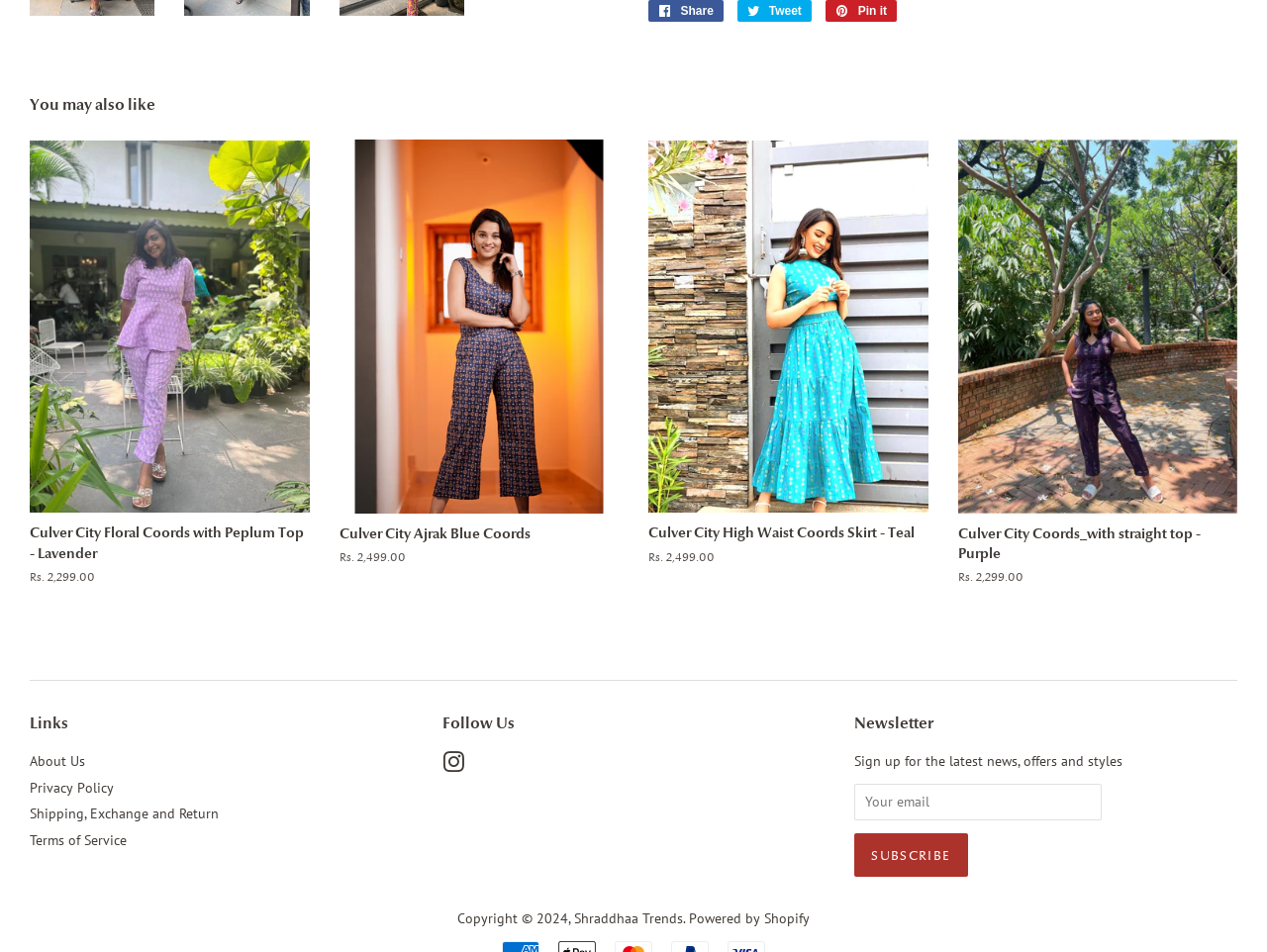How many social media links are there in the 'Follow Us' section? Analyze the screenshot and reply with just one word or a short phrase.

1